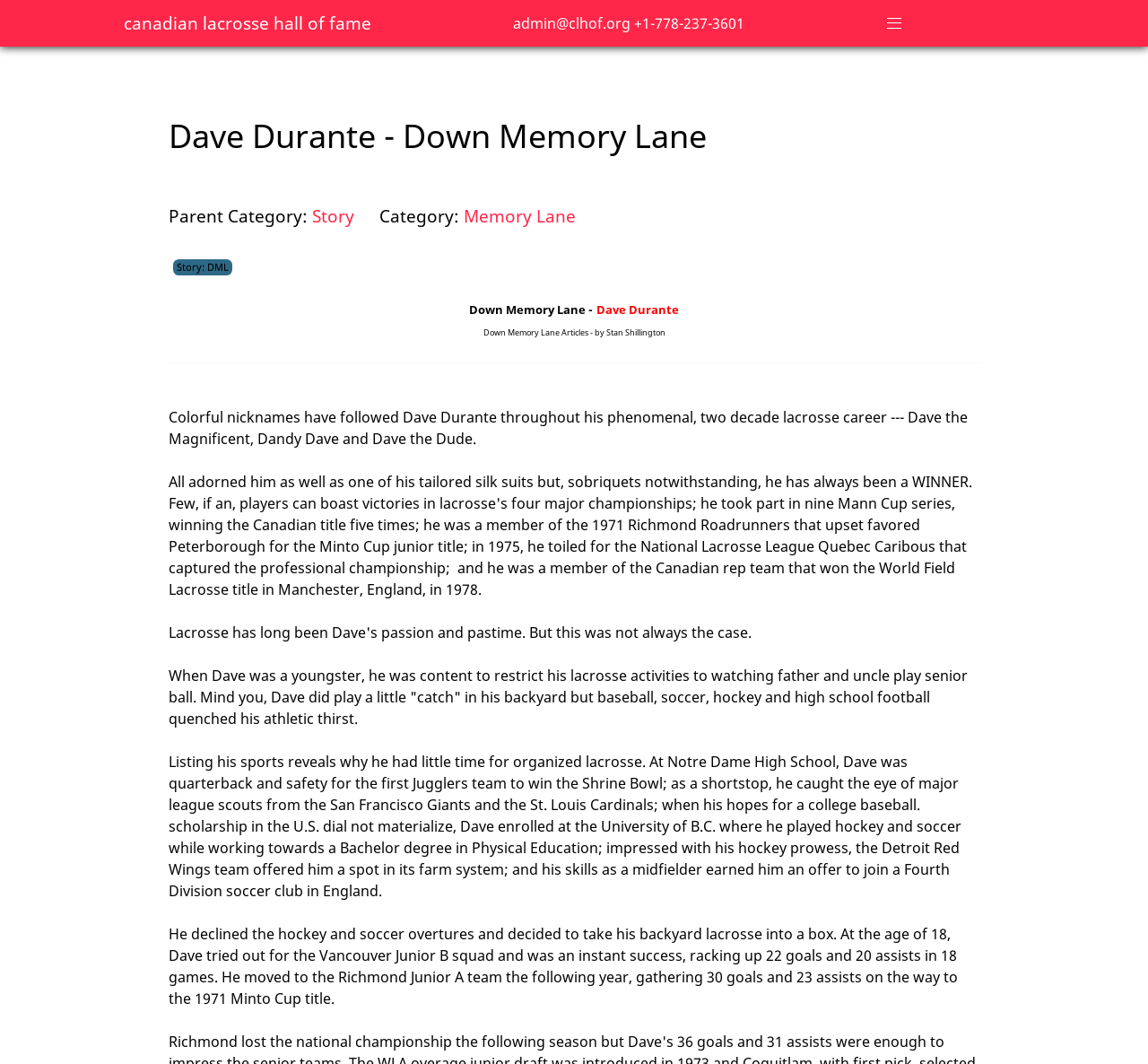Summarize the contents and layout of the webpage in detail.

The webpage is about Dave Durante, a lacrosse player, and his journey down memory lane. At the top left, there is a link to the Canadian Lacrosse Hall of Fame. Below it, there is a contact information section with an email address and a phone number. To the right of the contact information, there is a button with no text.

The main content of the webpage is divided into sections. The first section has a heading "Dave Durante - Down Memory Lane" and a description list with two details: "Parent Category: Story" and "Memory Lane". Below this section, there is a link to "Story: DML".

The next section has three lines of text: "Down Memory Lane - Dave Durante", "Down Memory Lane Articles - by Stan Shillington", and a brief introduction to Dave Durante's lacrosse career. A horizontal separator line separates this section from the next one.

The following section contains three paragraphs of text describing Dave Durante's early life, his athletic background, and how he started playing lacrosse at the age of 18. The text is arranged in a single column, with each paragraph separated by a small gap.